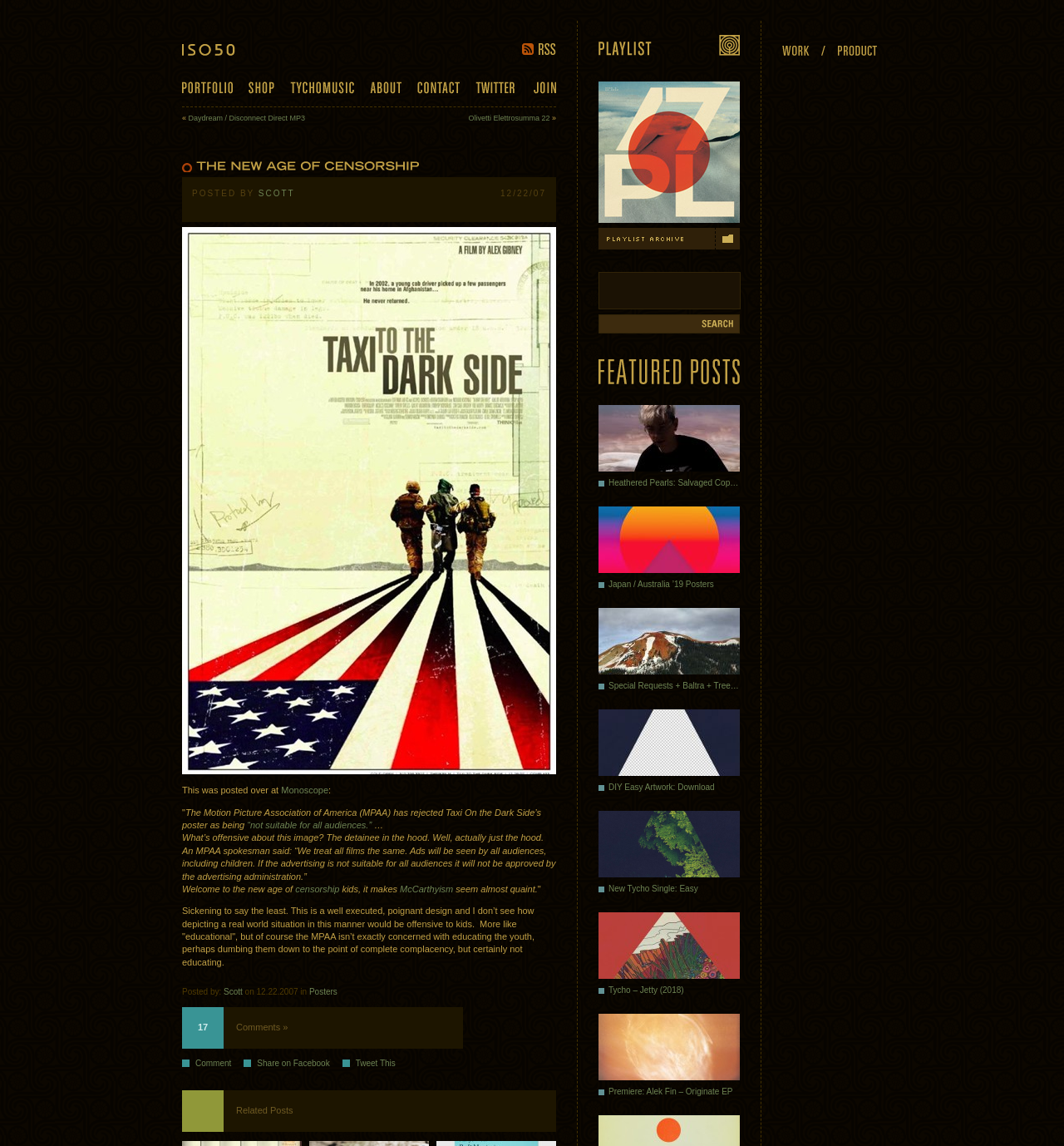Please find the bounding box for the UI element described by: "17 Comments »".

[0.171, 0.879, 0.435, 0.915]